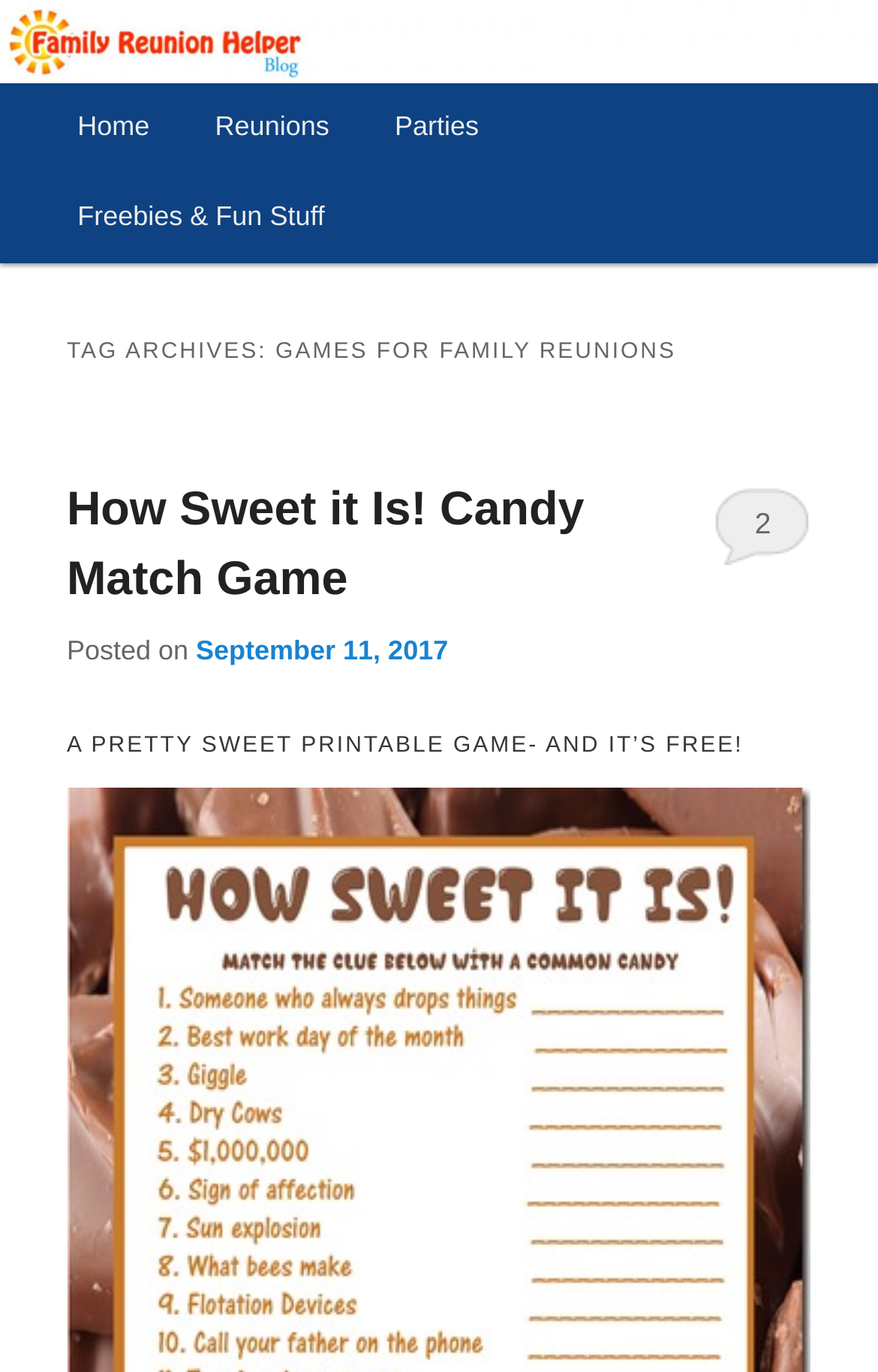Please give a short response to the question using one word or a phrase:
How many main menu items are there?

4